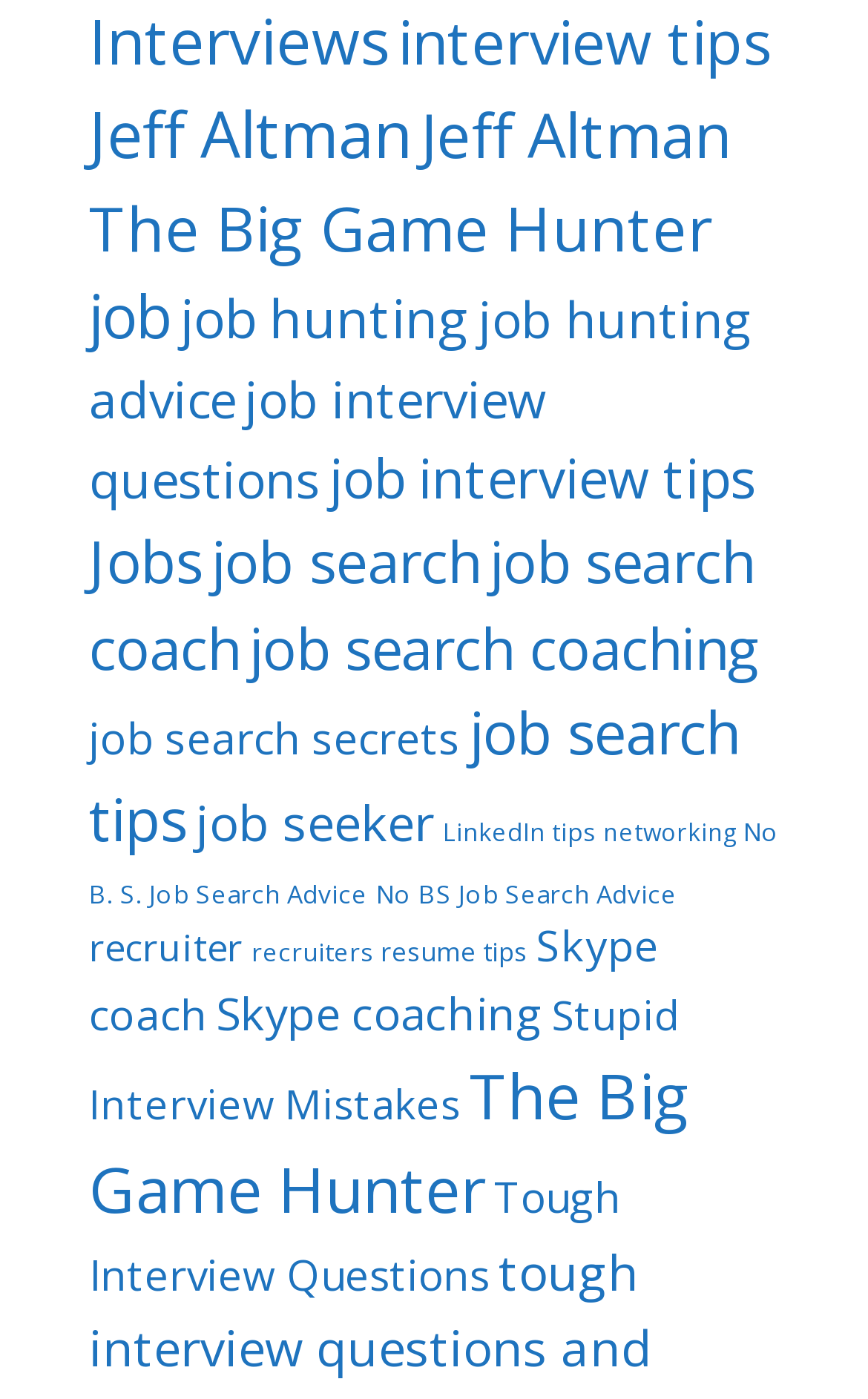Please respond to the question with a concise word or phrase:
What is the most common topic among the links?

Job search